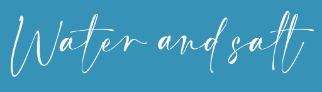Produce a meticulous caption for the image.

The image features the logo of the "Water and Salt" blog, elegantly displaying the name in a flowing, cursive white font against a serene blue background. This logo represents a marine science blog dedicated to ocean lovers, emphasizing a connection to nature and the aquatic environment. The design exudes a calming aesthetic, inviting readers to explore topics related to marine science, conservation, and oceanic themes. The overall presentation embodies the essence of a blog that caters to enthusiasts eager to deepen their understanding and appreciation of the ocean's wonders.